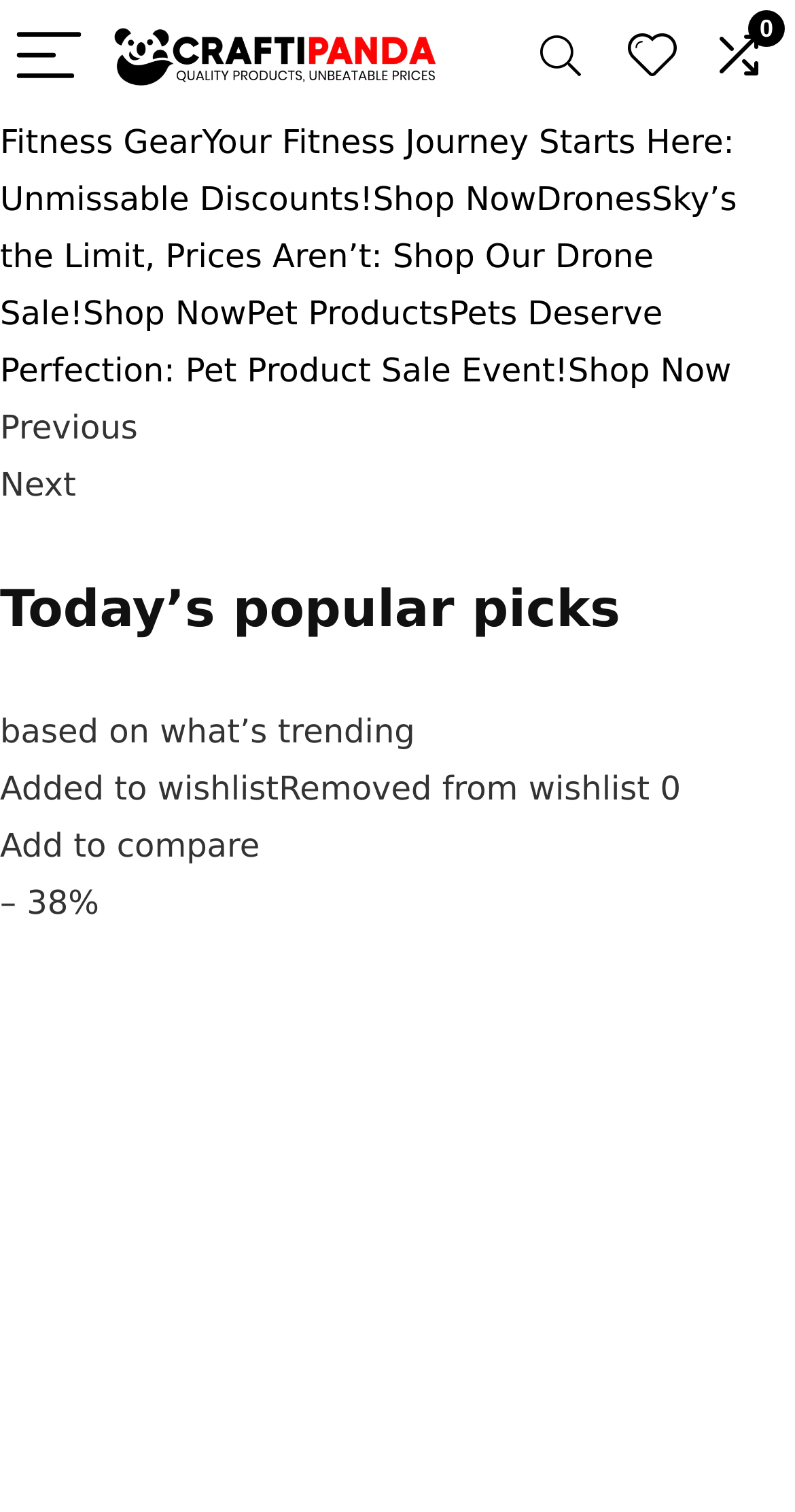What type of products are being promoted?
Based on the image, respond with a single word or phrase.

Fitness gear, drones, pet products